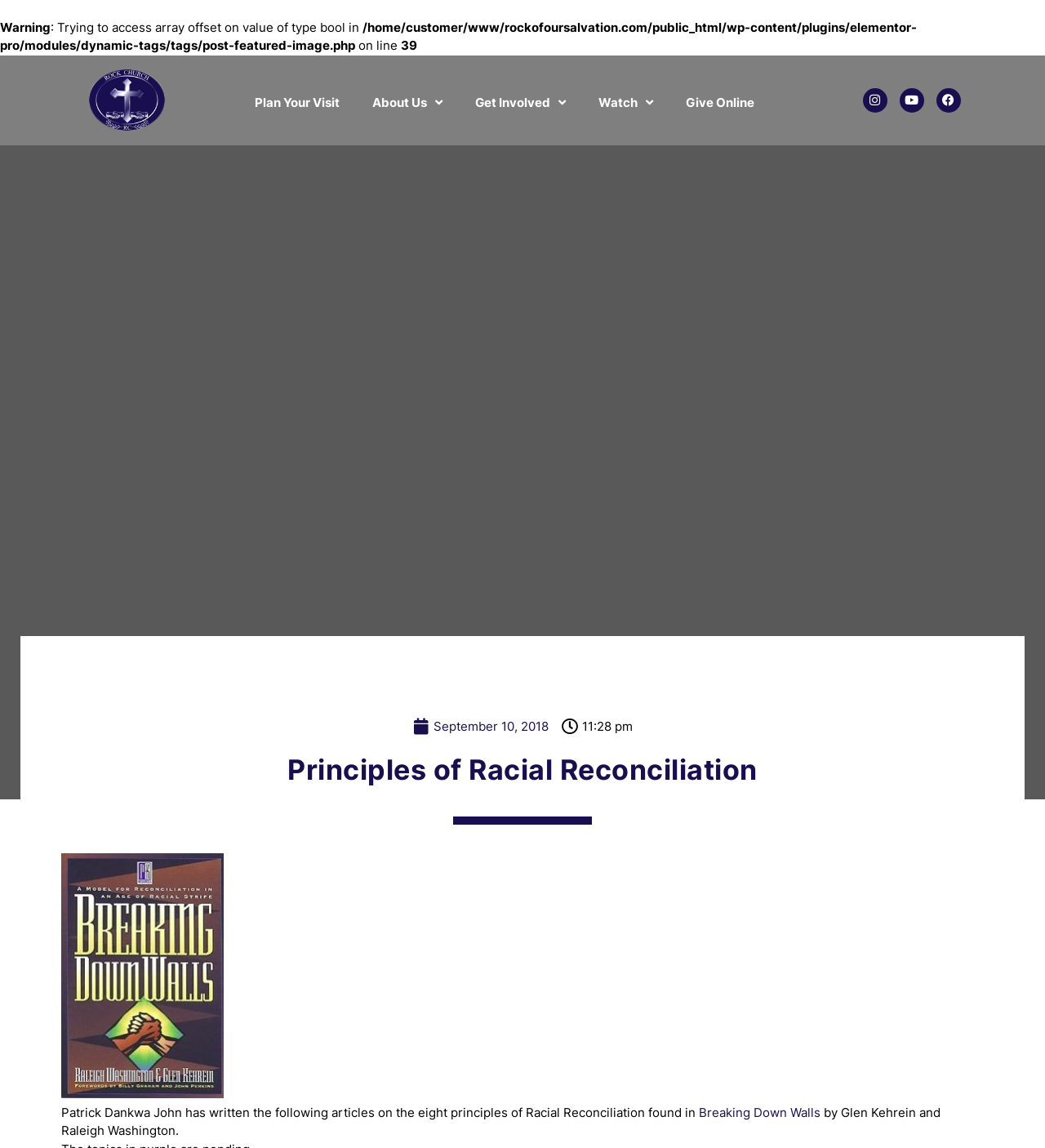Given the element description "Instagram" in the screenshot, predict the bounding box coordinates of that UI element.

[0.826, 0.076, 0.849, 0.098]